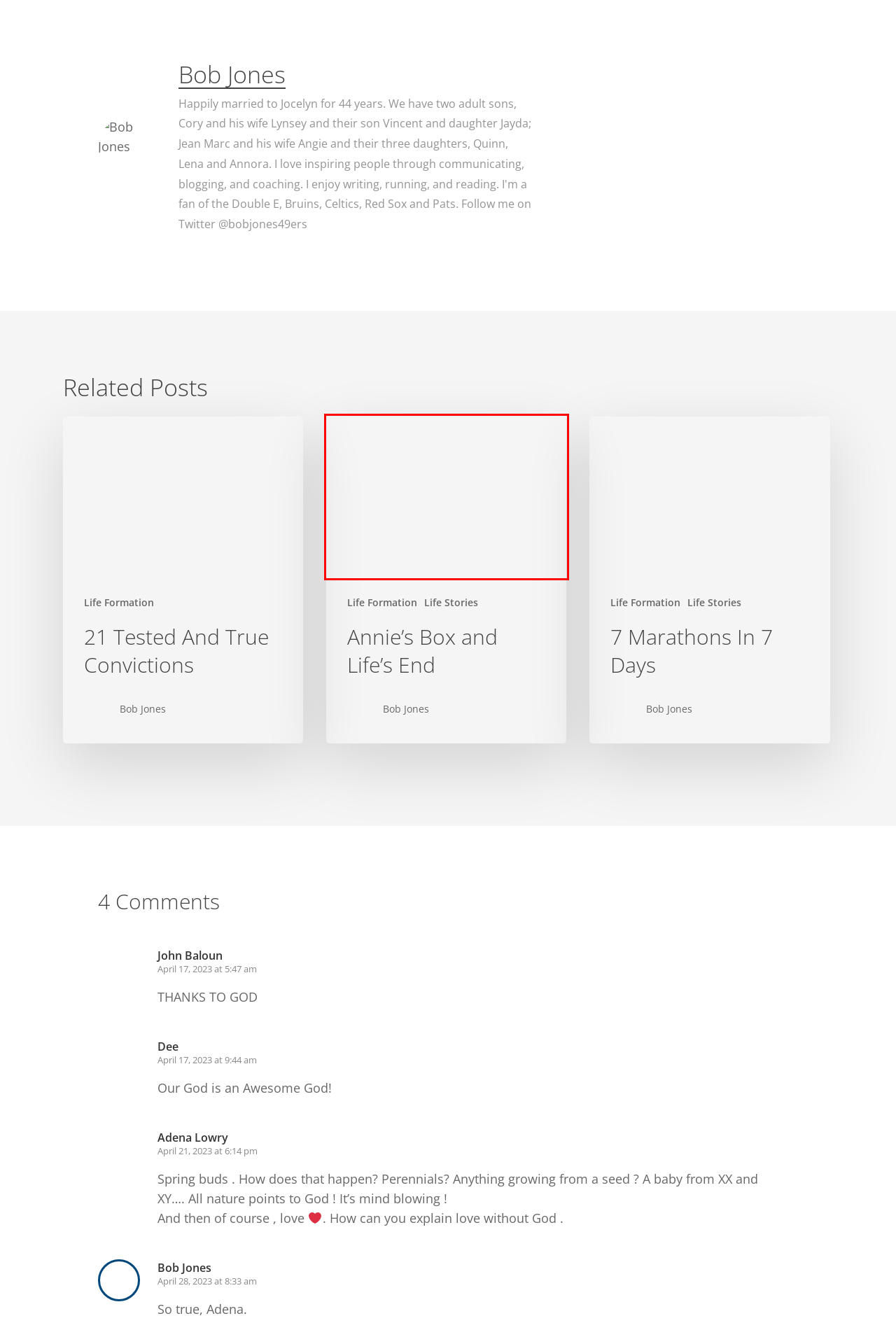You have a screenshot of a webpage with a red bounding box around a UI element. Determine which webpage description best matches the new webpage that results from clicking the element in the bounding box. Here are the candidates:
A. Israel Trip - RevWords
B. Life Formation Archives - RevWords
C. Life Stories Archives - RevWords
D. 7 Marathons In 7 Days - RevWords
E. Annie’s Box and Life’s End - RevWords
F. Home - RevWords
G. Bob Jones, Author at RevWords
H. Subscribe - RevWords

E